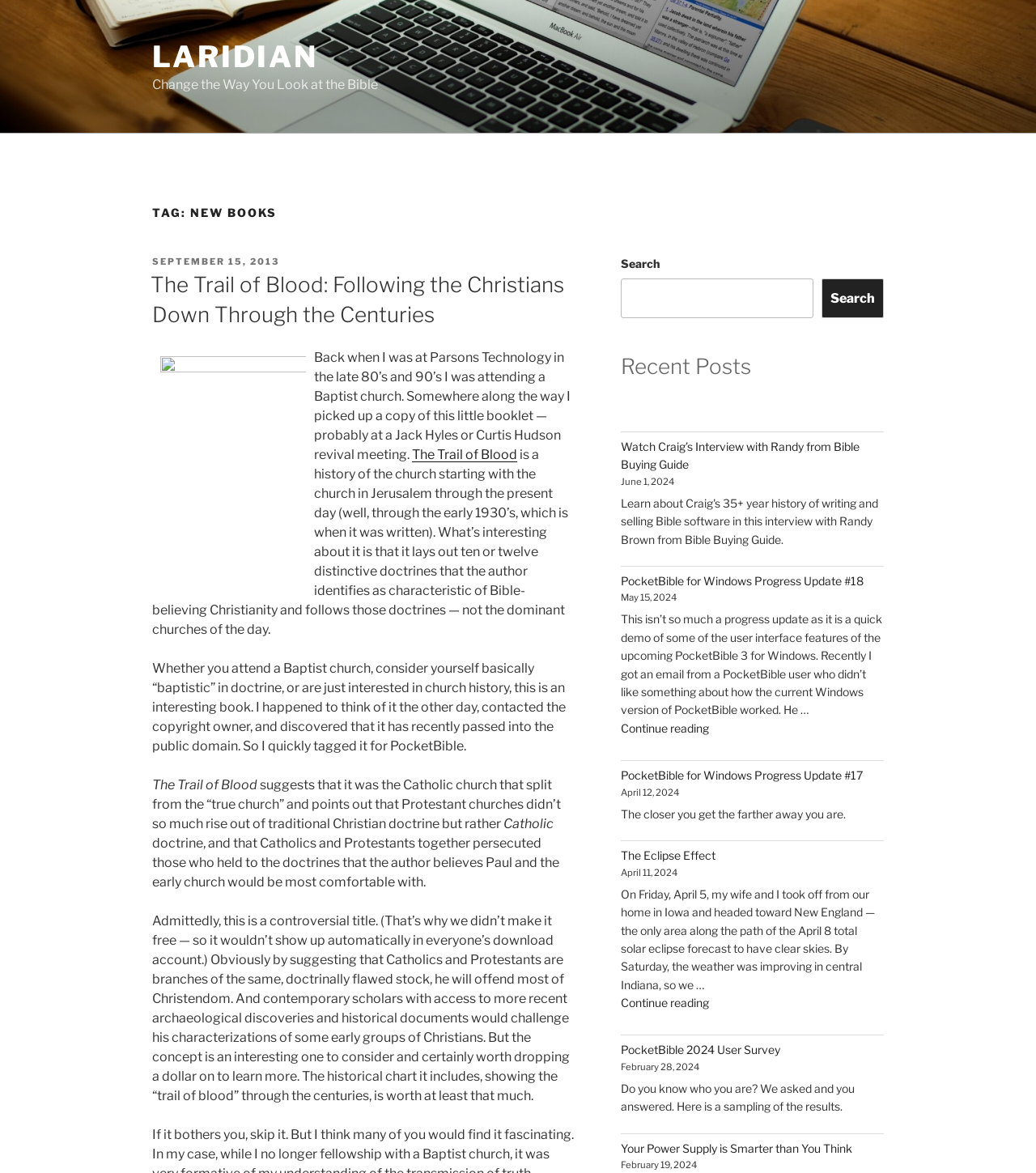Can you identify and provide the main heading of the webpage?

TAG: NEW BOOKS